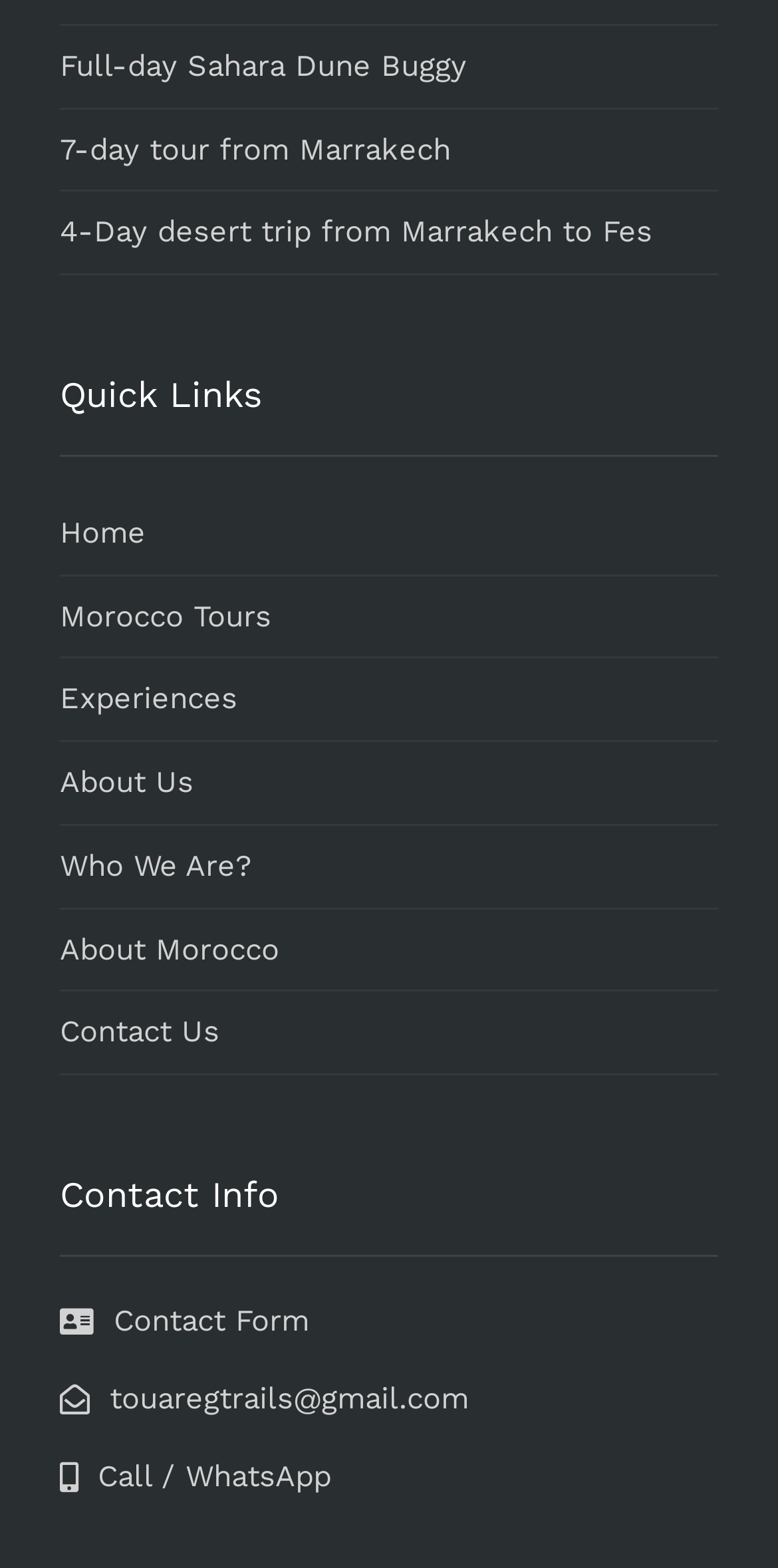What is the first link on the webpage?
By examining the image, provide a one-word or phrase answer.

Full-day Sahara Dune Buggy